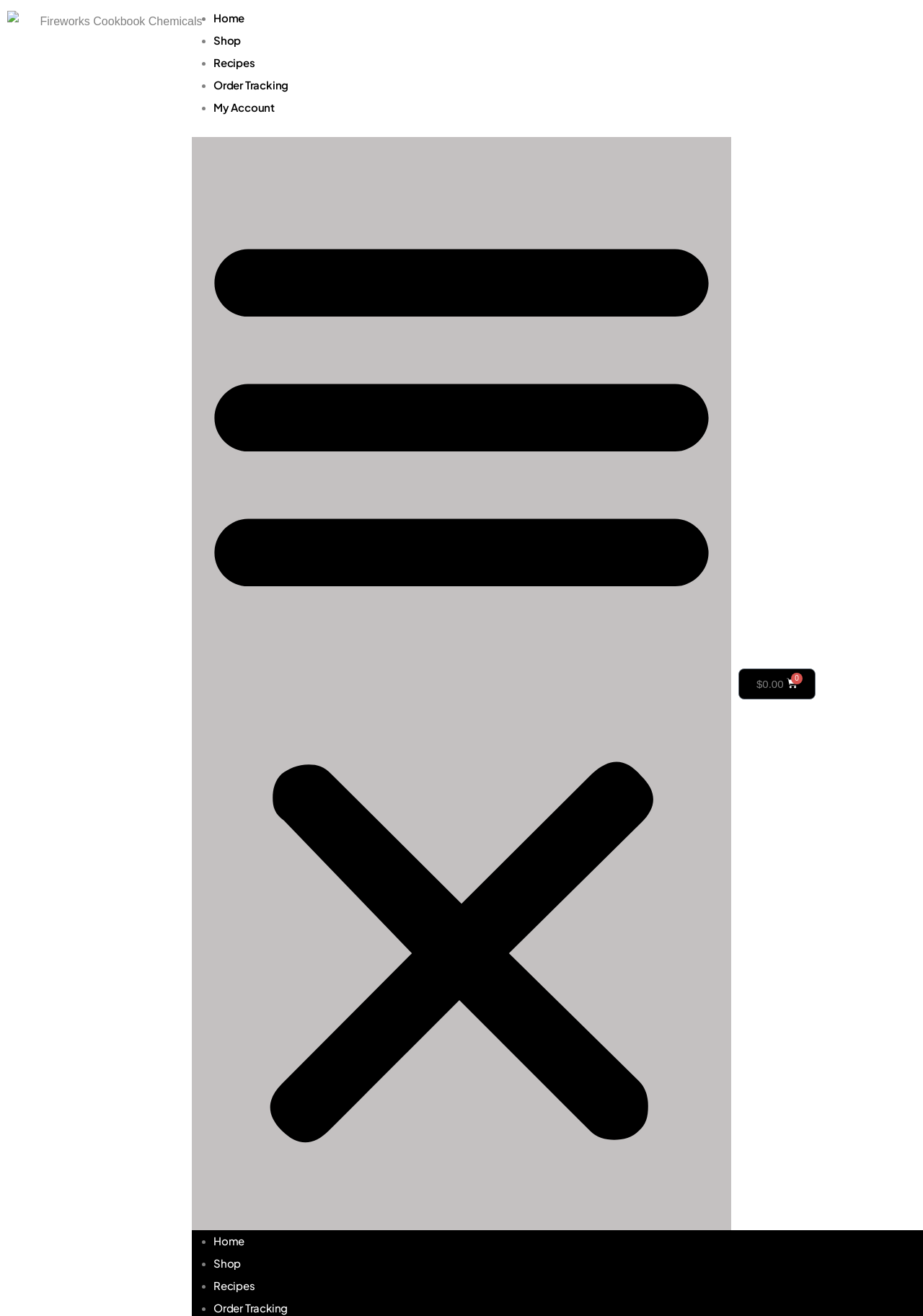Locate the UI element that matches the description alt="Fireworks Cookbook Chemicals" in the webpage screenshot. Return the bounding box coordinates in the format (top-left x, top-left y, bottom-right x, bottom-right y), with values ranging from 0 to 1.

[0.008, 0.008, 0.242, 0.052]